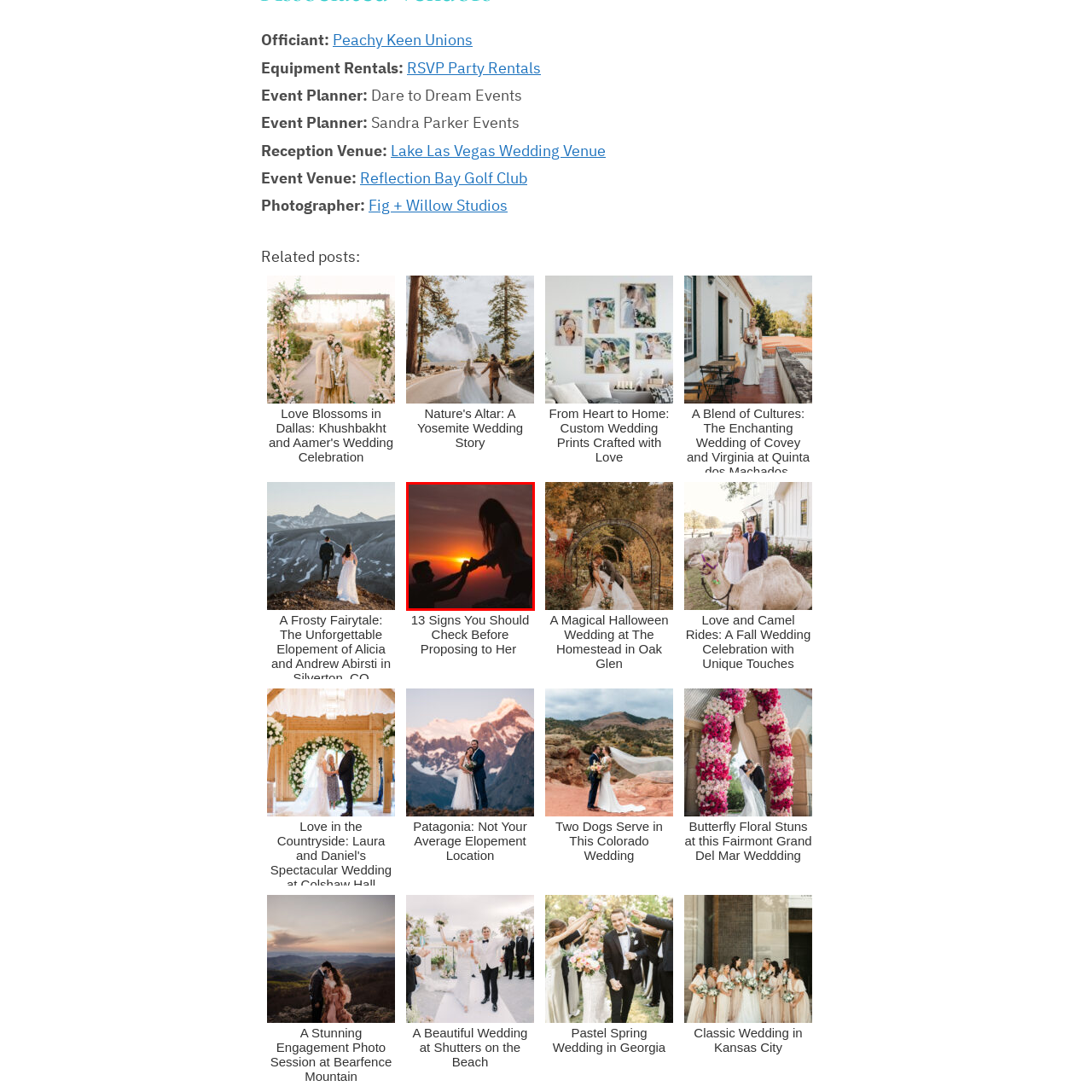Offer a detailed account of the image that is framed by the red bounding box.

The image captures a romantic silhouette of a couple against the backdrop of a stunning sunset. The man is kneeling as he reaches out to hold the woman's hand, creating a heartfelt and intimate moment. The warm hues of the sunset, ranging from deep oranges to soft purples, envelop the scene, enhancing the emotional significance of the engagement gesture. This striking visual symbolizes love, commitment, and the promise of a future together, making it a perfect representation for wedding and relationship celebrations.